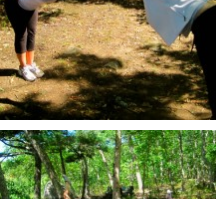Provide a rich and detailed narrative of the image.

The image captures a serene outdoor scene featuring two individuals engaged in a stretching or exercise routine. The foreground showcases the lower halves of the participants, revealing their athletic attire, including fitted leggings and comfortable footwear, emphasizing an active lifestyle. The background is a lush, green landscape characterized by vibrant foliage and natural lighting filtering through the trees, creating a peaceful atmosphere that encourages physical activity. This setting appears ideal for fitness enthusiasts looking to connect with nature while maintaining their exercise regimen.